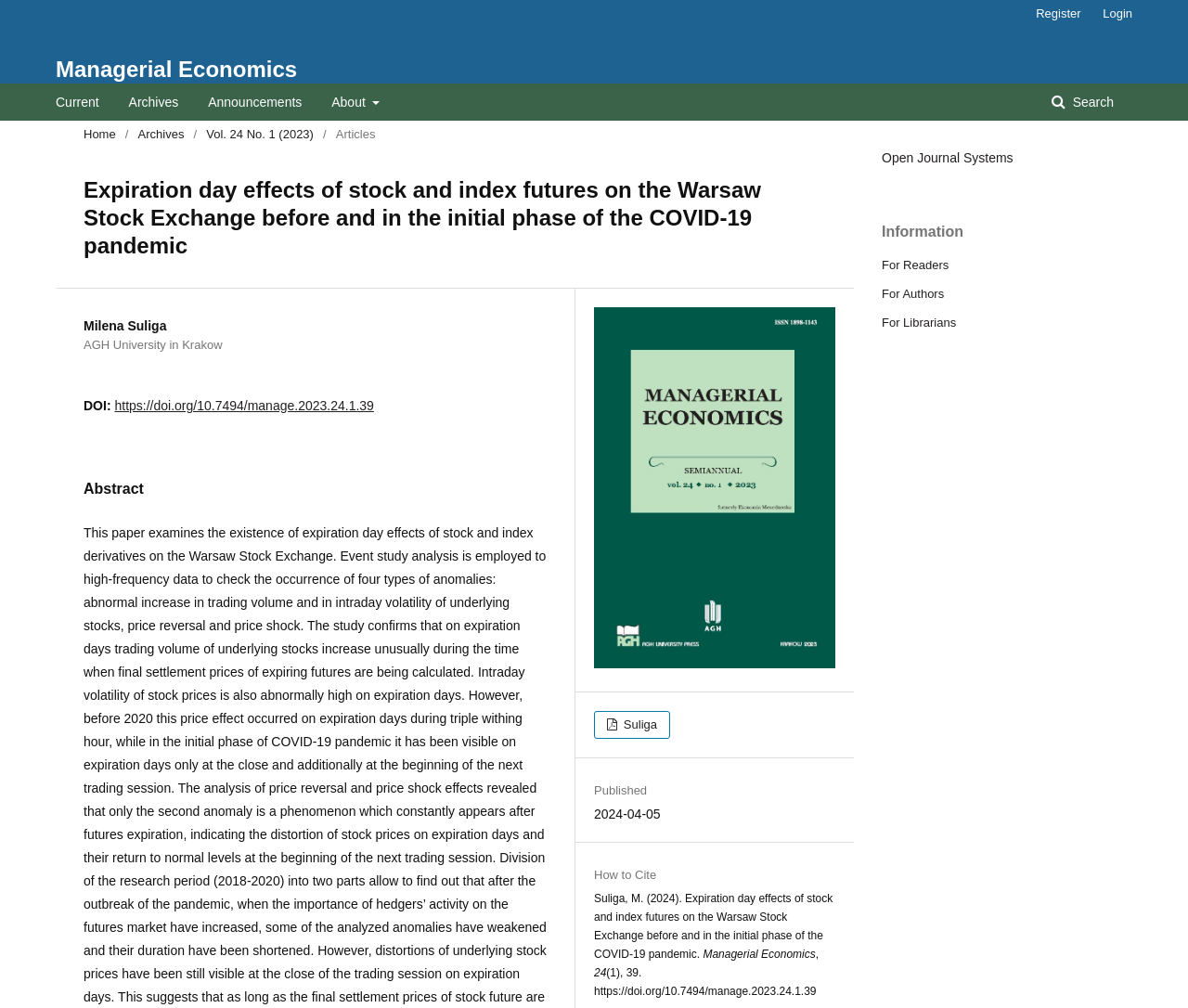Determine the bounding box for the HTML element described here: "Vol. 24 No. 1 (2023)". The coordinates should be given as [left, top, right, bottom] with each number being a float between 0 and 1.

[0.174, 0.124, 0.264, 0.143]